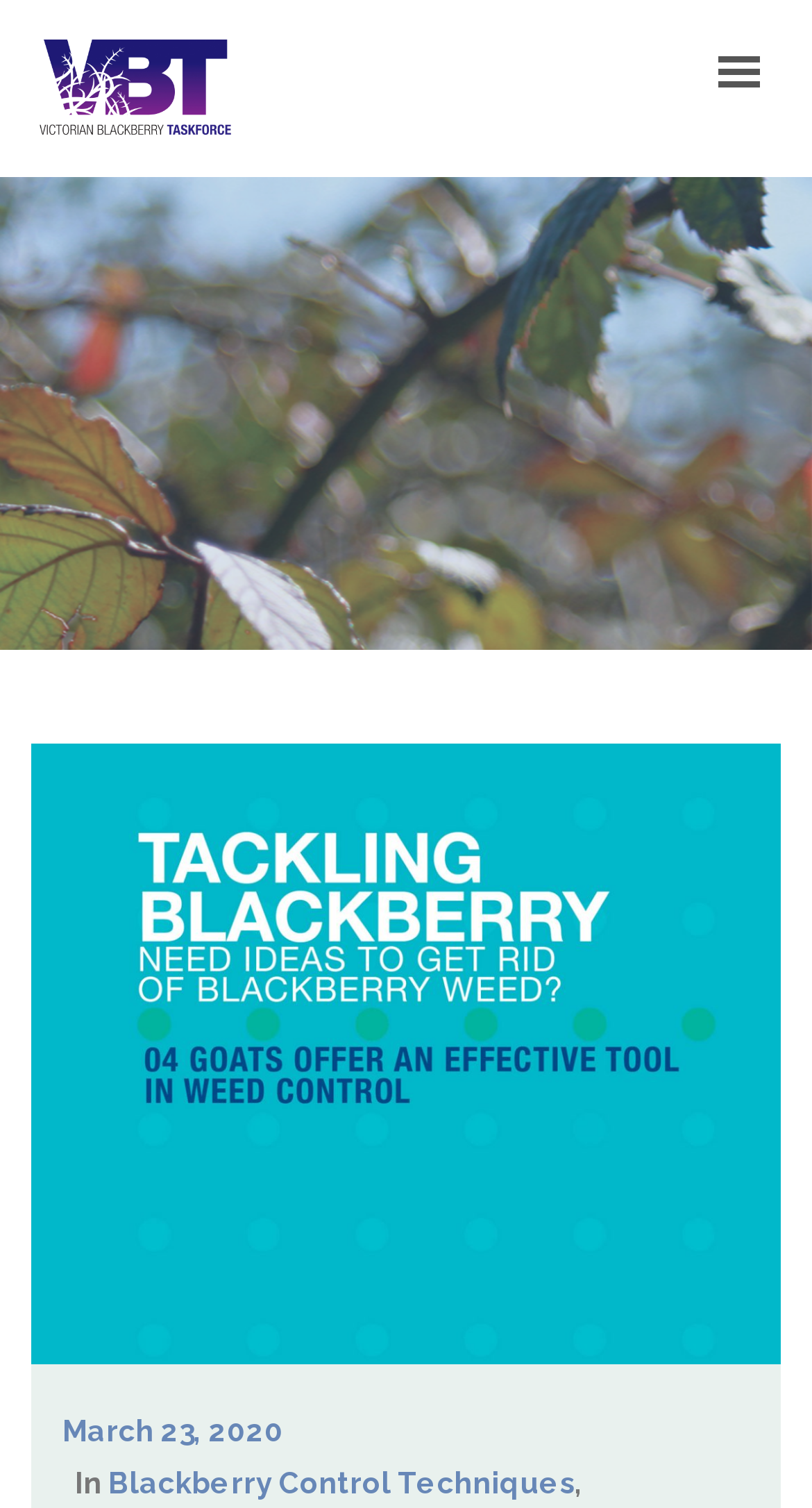Using the provided element description: "COMMUNITY PARTNERSHIP", identify the bounding box coordinates. The coordinates should be four floats between 0 and 1 in the order [left, top, right, bottom].

[0.183, 0.239, 0.817, 0.272]